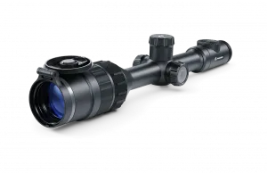Answer the question using only a single word or phrase: 
What is the benefit of the riflescope's adjustable components?

Fine-tuning